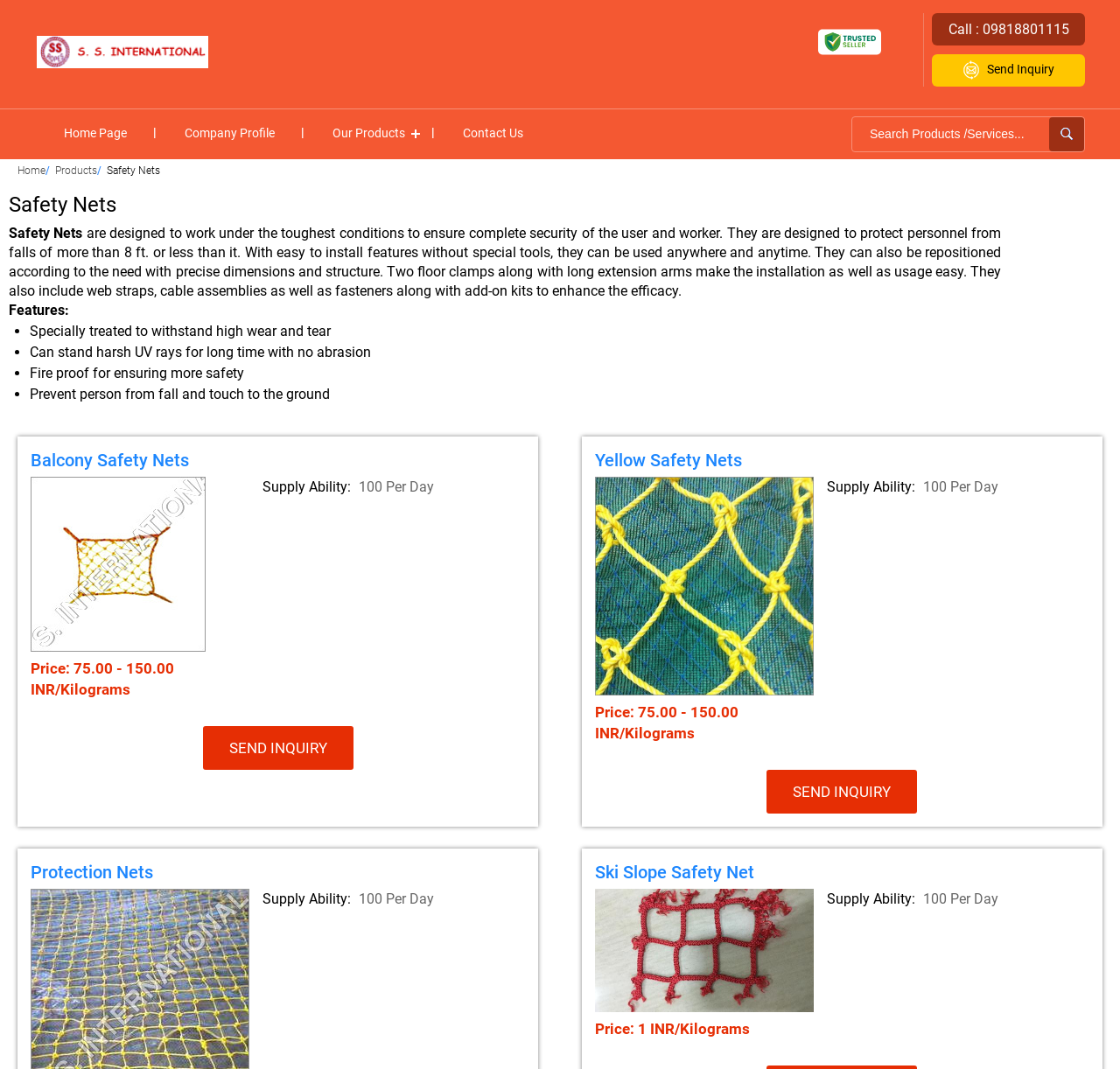Locate the bounding box coordinates of the element you need to click to accomplish the task described by this instruction: "Click the 'SEND INQUIRY' button for 'Yellow Safety Nets'".

[0.685, 0.72, 0.819, 0.761]